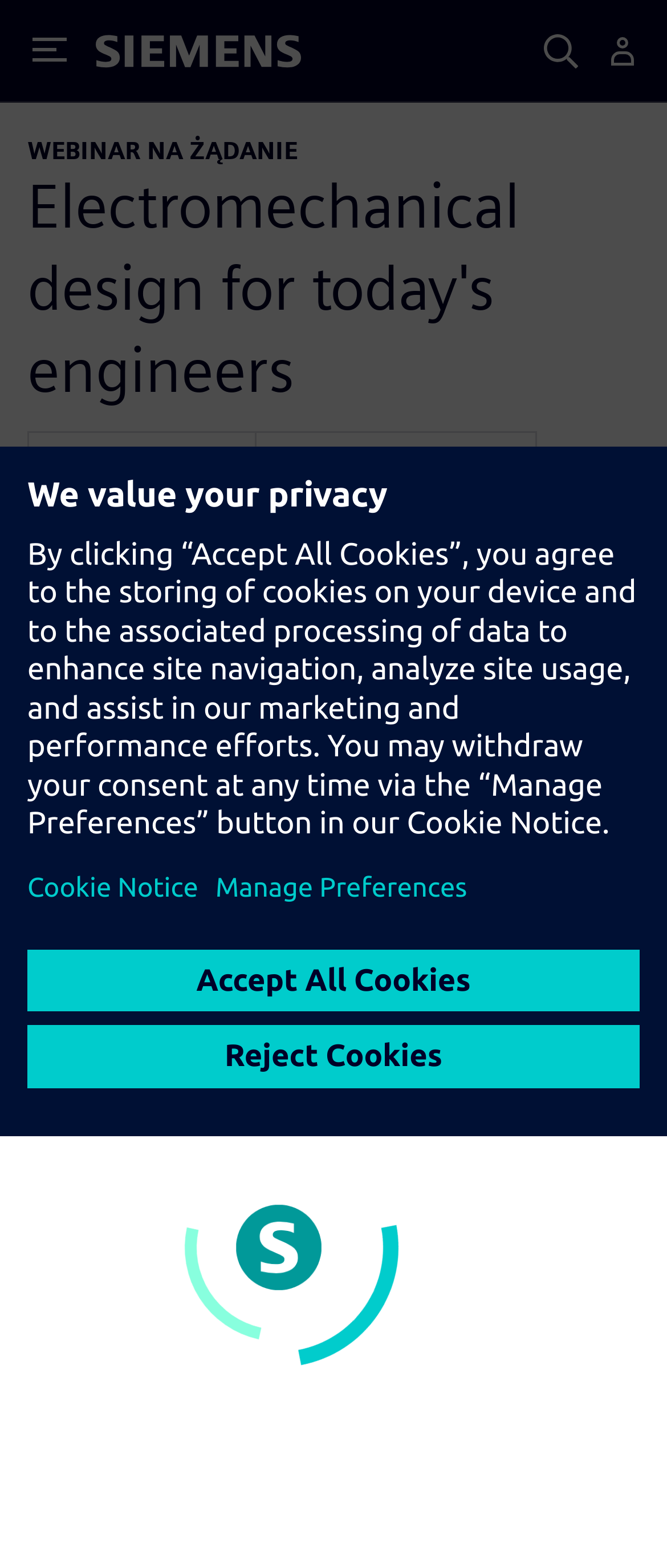Using the description: "aria-label="email"", determine the UI element's bounding box coordinates. Ensure the coordinates are in the format of four float numbers between 0 and 1, i.e., [left, top, right, bottom].

[0.7, 0.284, 0.803, 0.331]